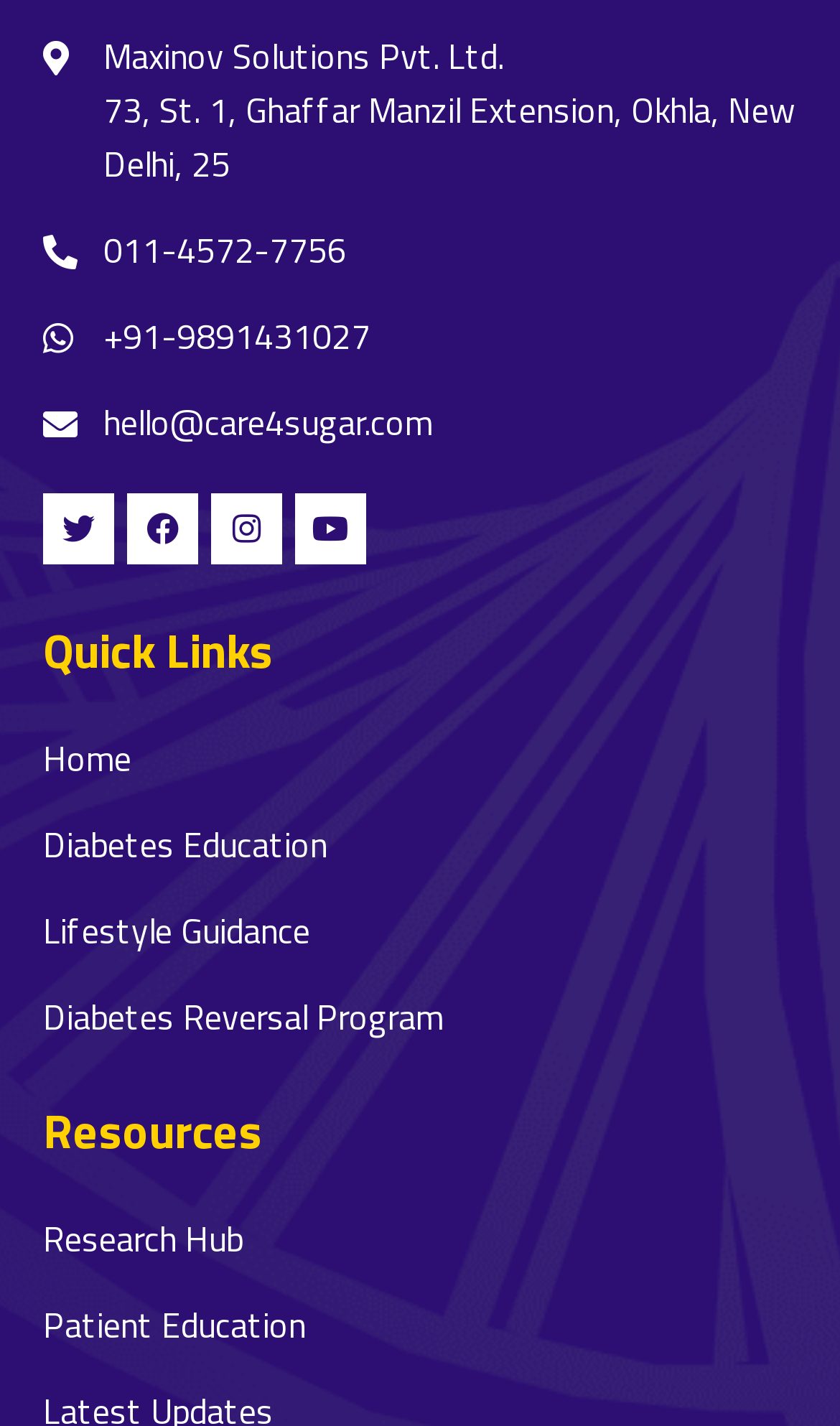Locate the bounding box coordinates of the region to be clicked to comply with the following instruction: "Visit Twitter page". The coordinates must be four float numbers between 0 and 1, in the form [left, top, right, bottom].

[0.051, 0.345, 0.136, 0.395]